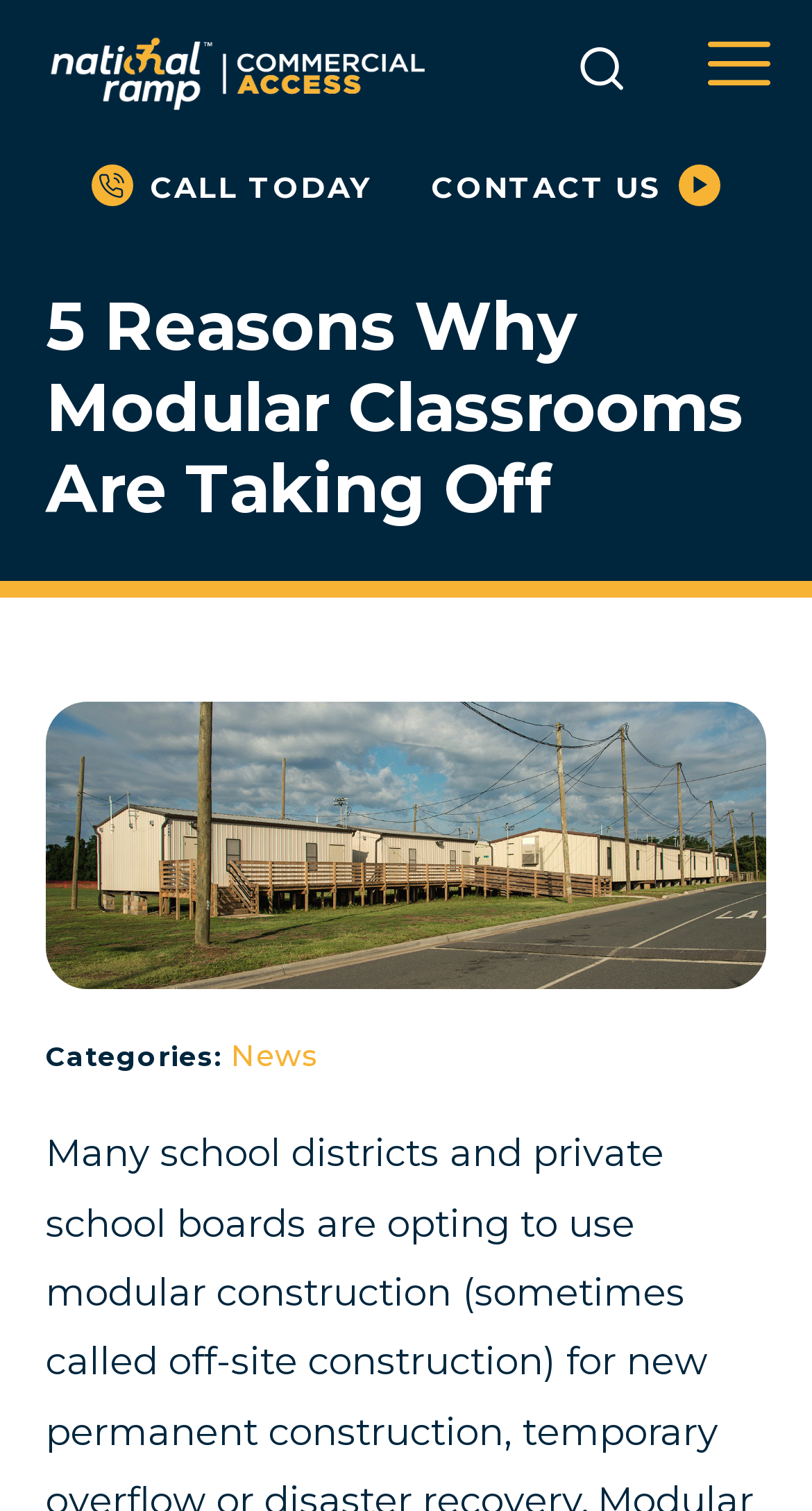Please answer the following question using a single word or phrase: 
Is the 'Menu' text located at the top of the webpage?

Yes